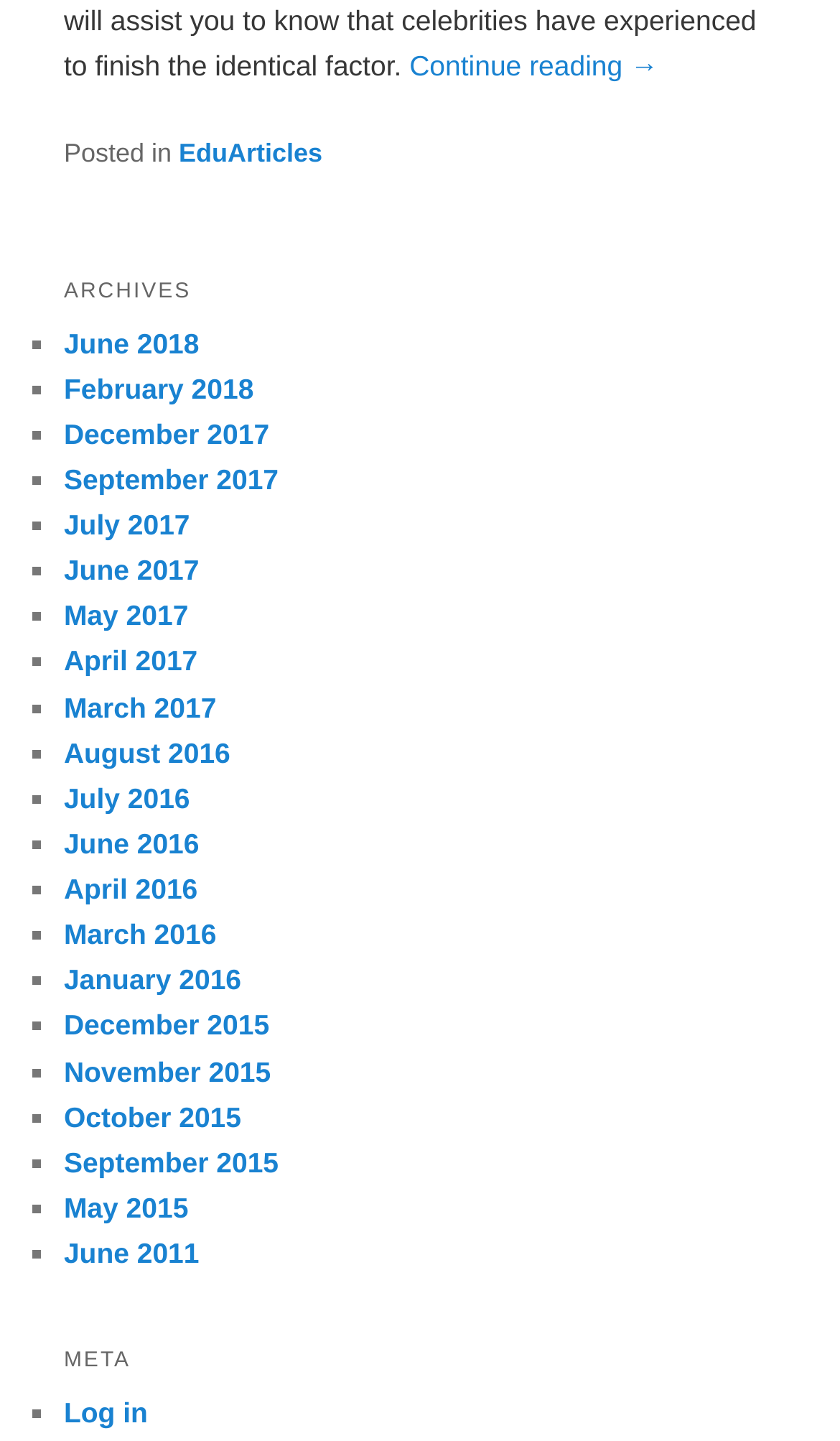What is the category of the article?
Please give a well-detailed answer to the question.

The category of the article can be determined by looking at the footer section of the webpage, where it says 'Posted in' followed by a link 'EduArticles', indicating that the article belongs to the EduArticles category.